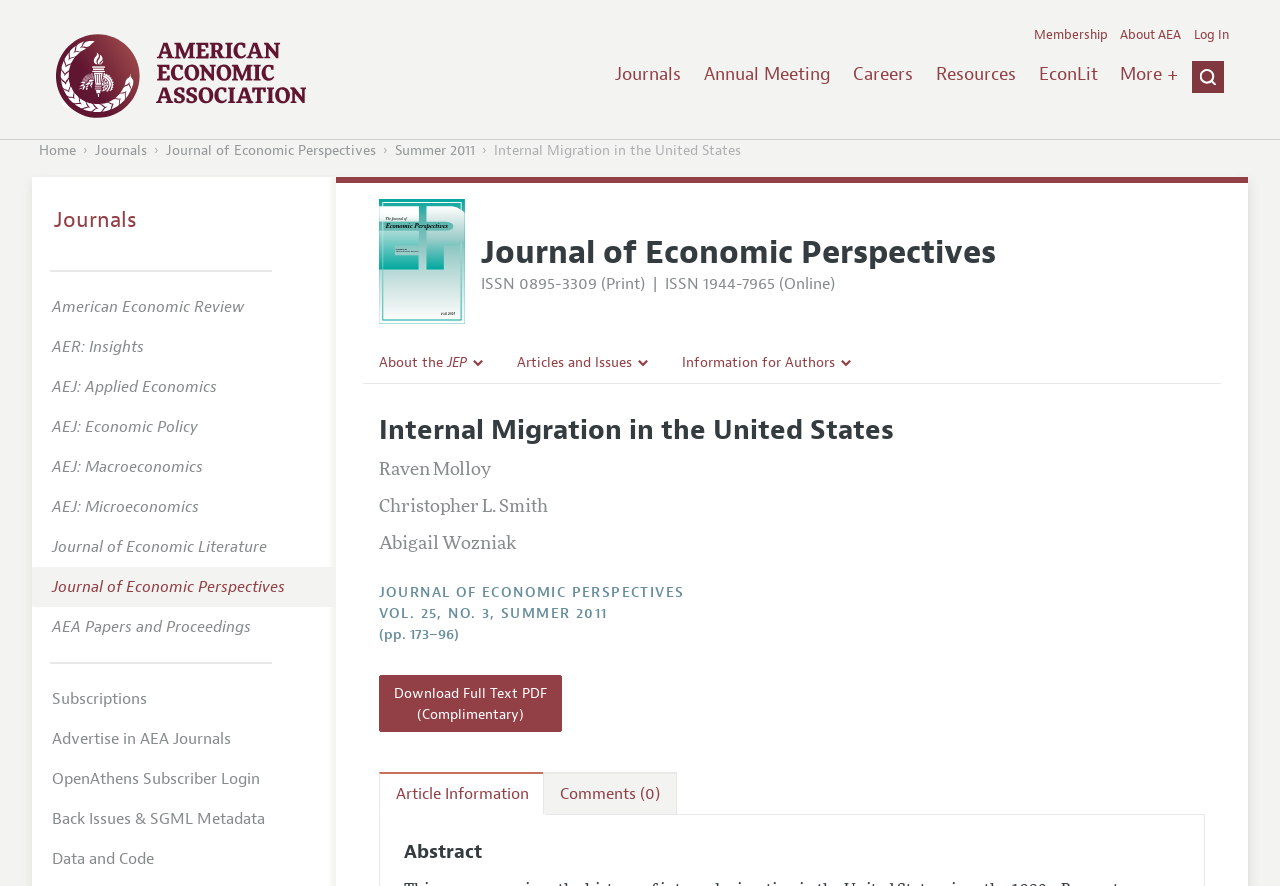Given the element description Comments (0), specify the bounding box coordinates of the corresponding UI element in the format (top-left x, top-left y, bottom-right x, bottom-right y). All values must be between 0 and 1.

[0.424, 0.871, 0.529, 0.919]